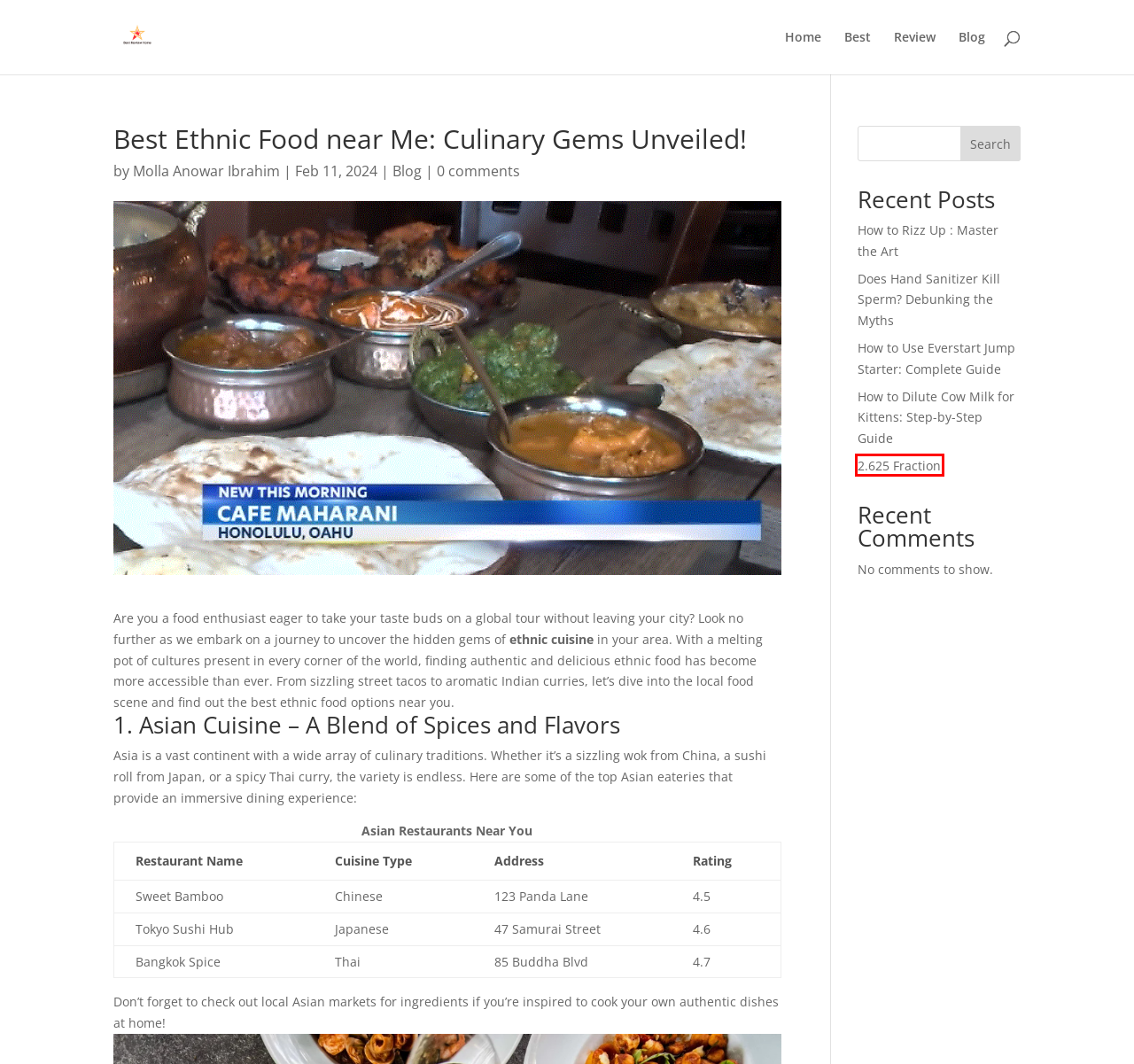Look at the screenshot of a webpage that includes a red bounding box around a UI element. Select the most appropriate webpage description that matches the page seen after clicking the highlighted element. Here are the candidates:
A. Does Hand Sanitizer Kill Sperm? Debunking the Myths - Best Review Home
B. Blog Archives - Best Review Home
C. How to Dilute Cow Milk for Kittens: Step-by-Step Guide - Best Review Home
D. 2.625 Fraction - Best Review Home
E. How to Rizz Up : Master the Art - Best Review Home
F. Molla Anowar Ibrahim, Author at Best Review Home
G. How to Use Everstart Jump Starter: Complete Guide - Best Review Home
H. Best Archives - Best Review Home

D